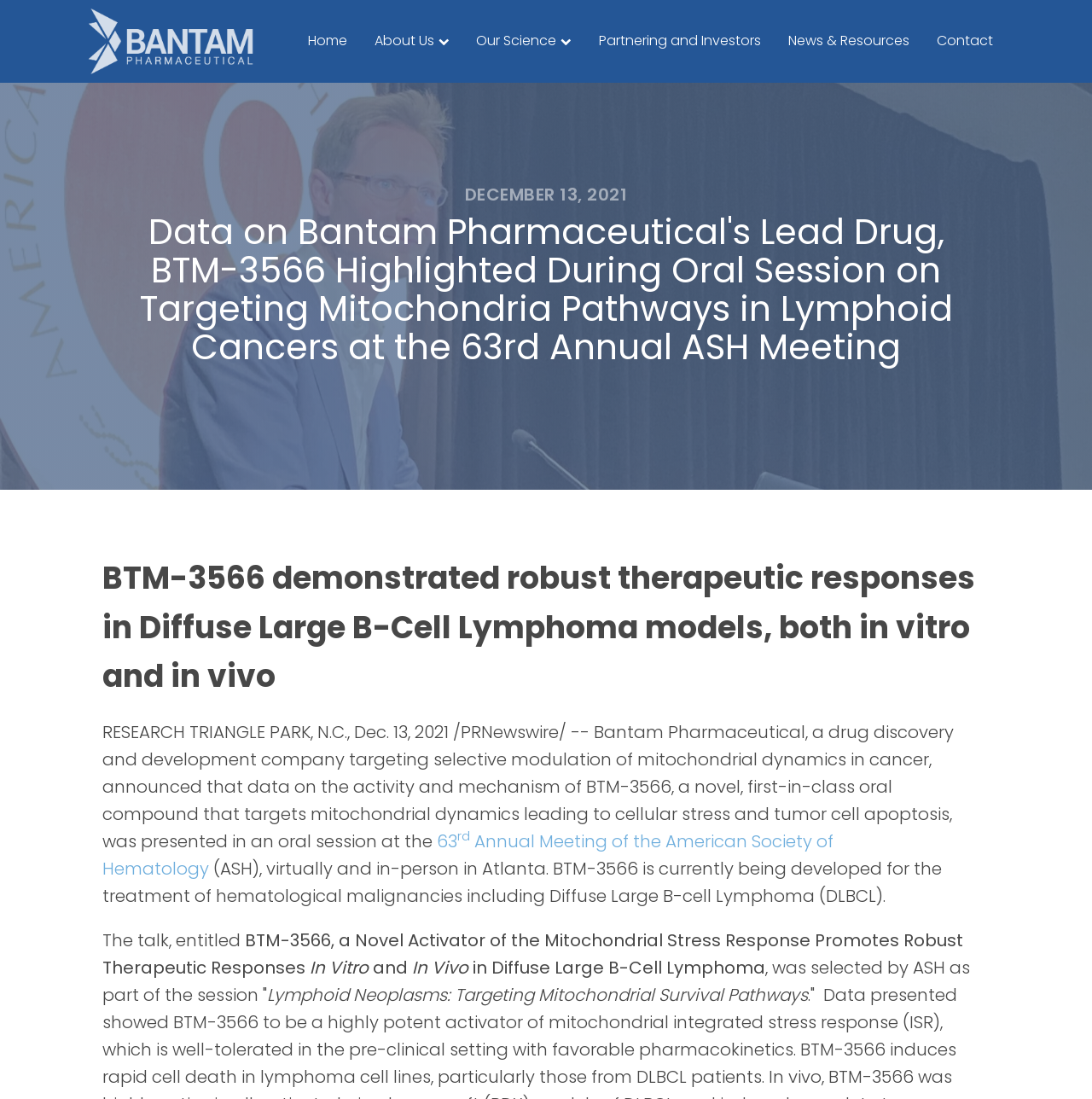Elaborate on the different components and information displayed on the webpage.

The webpage is about Bantam Pharmaceutical, a drug discovery and development company. At the top, there are six links: "Home", "About Us", "Our Science", "Partnering and Investors", "News & Resources", and "Contact". Each link has a small chevron-down icon next to it.

Below the links, there are three headings. The first heading is "DECEMBER 13, 2021", which is centered on the page. The second heading is a long title that mentions Bantam Pharmaceutical's lead drug, BTM-3566, and its presentation at the 63rd Annual ASH Meeting. The third heading describes the therapeutic responses of BTM-3566 in Diffuse Large B-Cell Lymphoma models.

Following the headings, there is a block of text that discusses the presentation of BTM-3566 at the ASH meeting. The text is divided into several paragraphs, with links and superscripts embedded within. The text mentions the company's announcement, the mechanism of BTM-3566, and its development for the treatment of hematological malignancies.

Throughout the page, the text is organized in a clear and readable format, with headings and paragraphs that provide a logical flow of information.